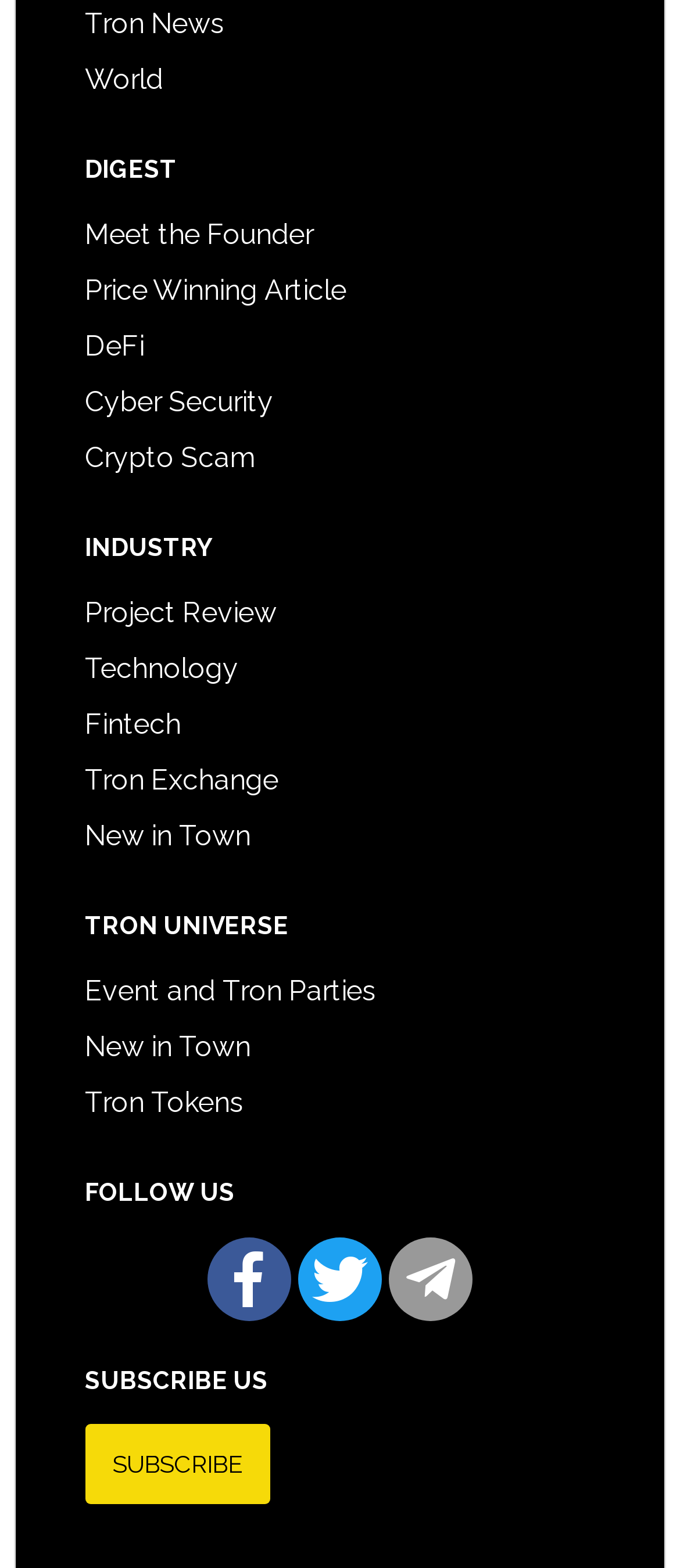Find the bounding box coordinates of the element I should click to carry out the following instruction: "View Media Kit".

None